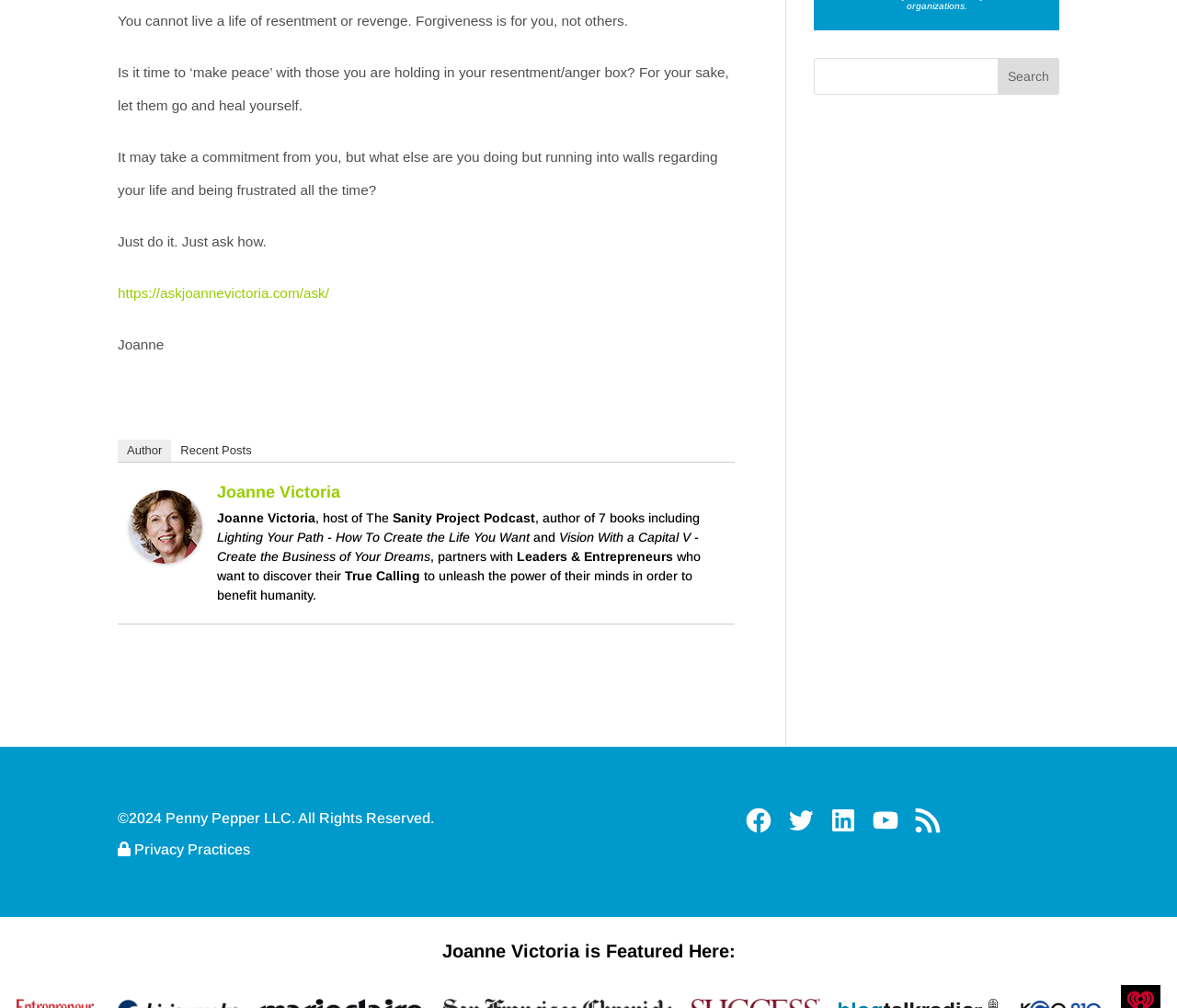Select the bounding box coordinates of the element I need to click to carry out the following instruction: "Click ENOGASTRONOMY".

None